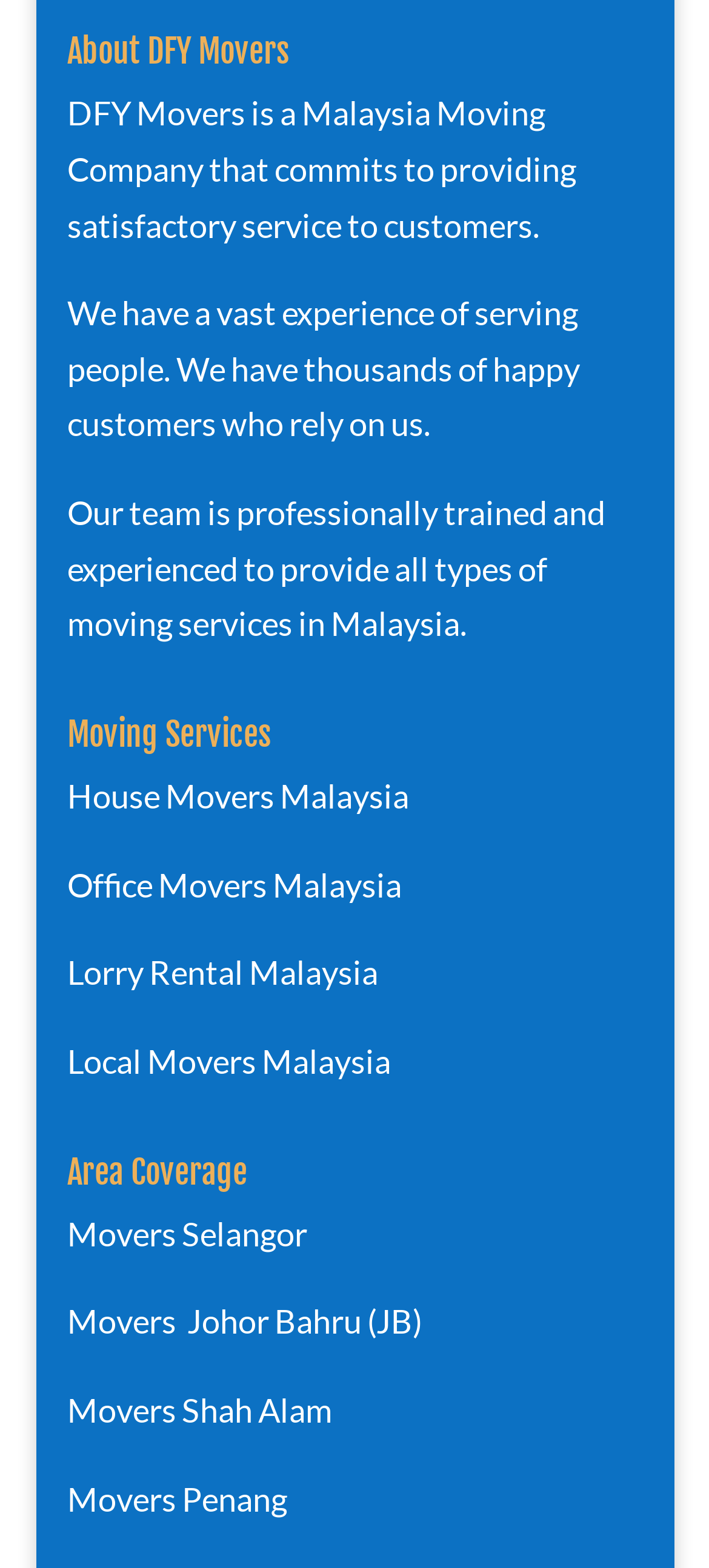Identify the bounding box coordinates for the UI element described as follows: Application. Use the format (top-left x, top-left y, bottom-right x, bottom-right y) and ensure all values are floating point numbers between 0 and 1.

None